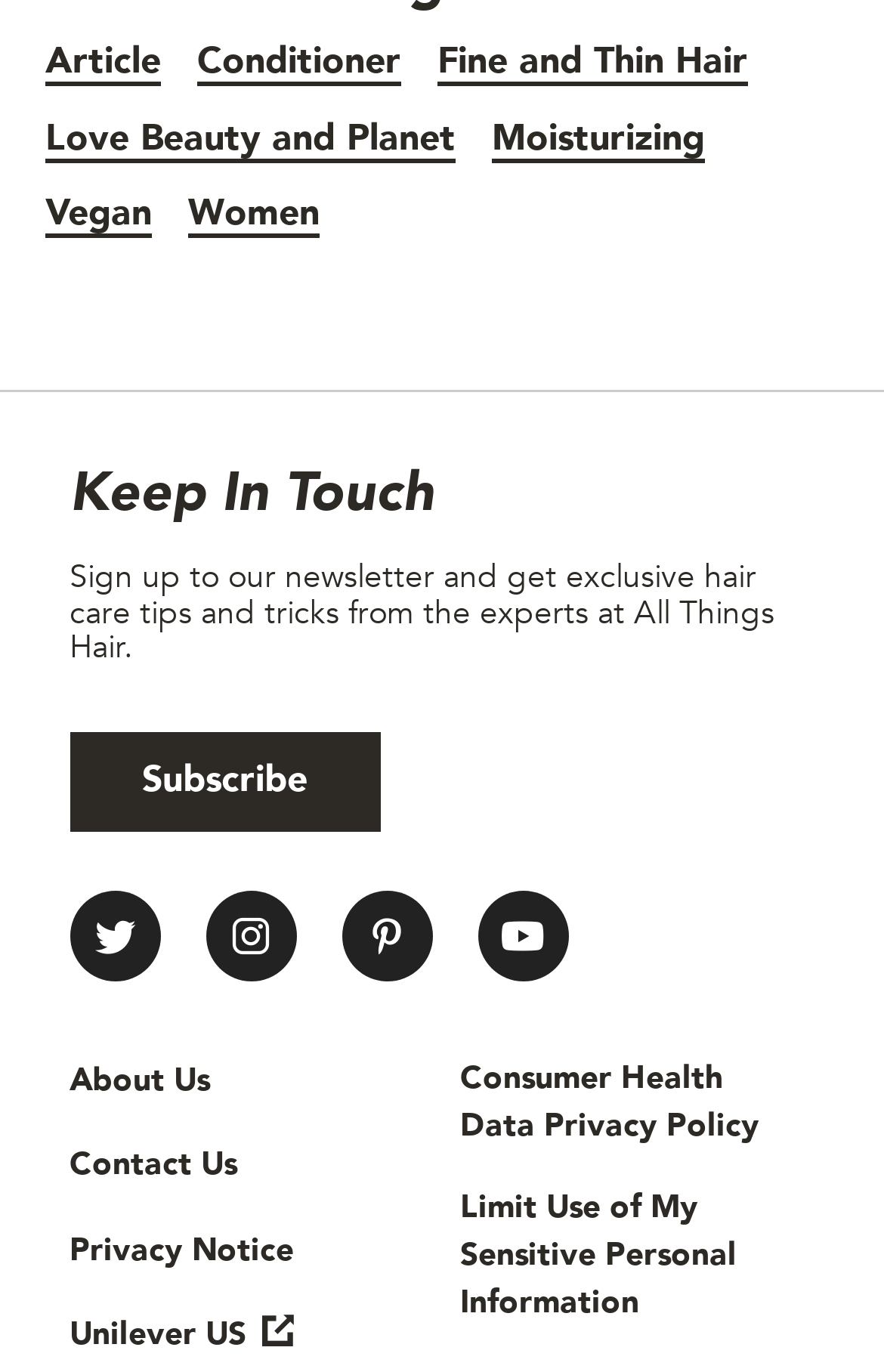Please determine the bounding box coordinates of the element's region to click in order to carry out the following instruction: "Subscribe to the newsletter". The coordinates should be four float numbers between 0 and 1, i.e., [left, top, right, bottom].

[0.079, 0.533, 0.43, 0.606]